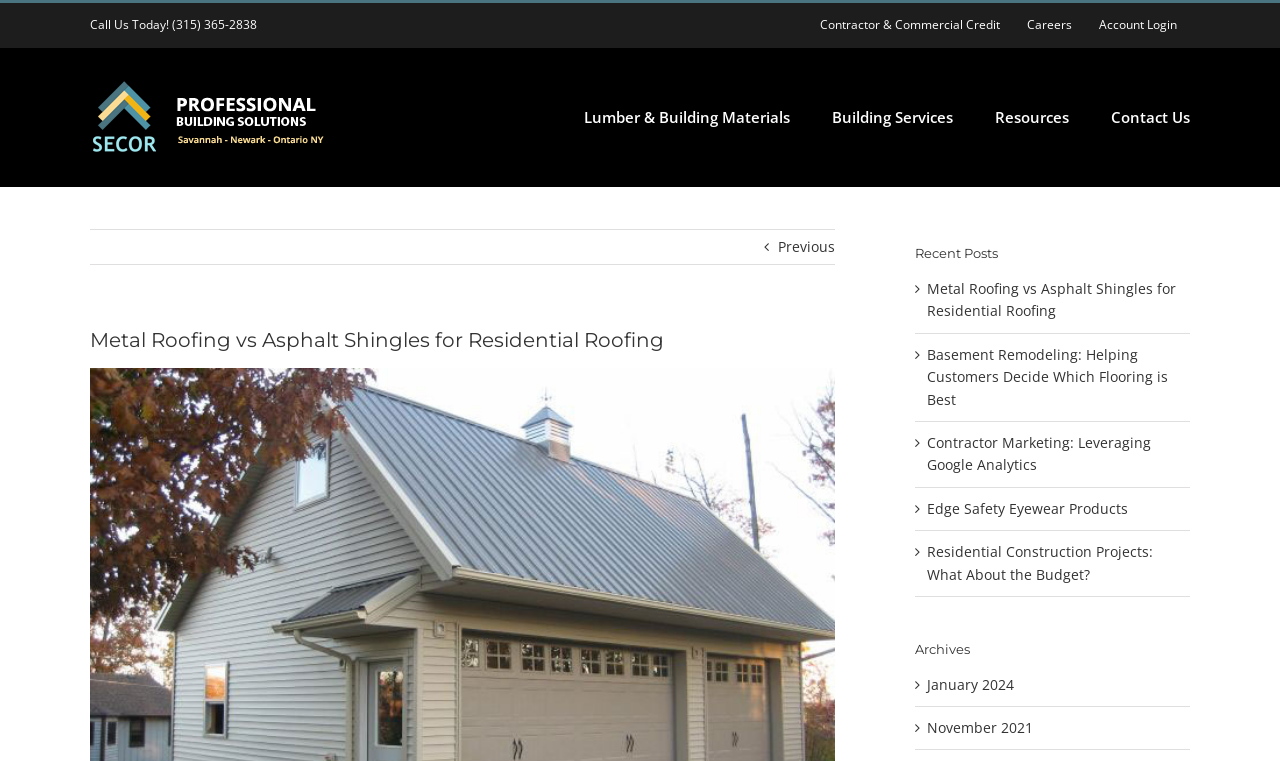What is the company logo?
Provide a one-word or short-phrase answer based on the image.

Building Materials Supply Rochester Syracuse NY Logo